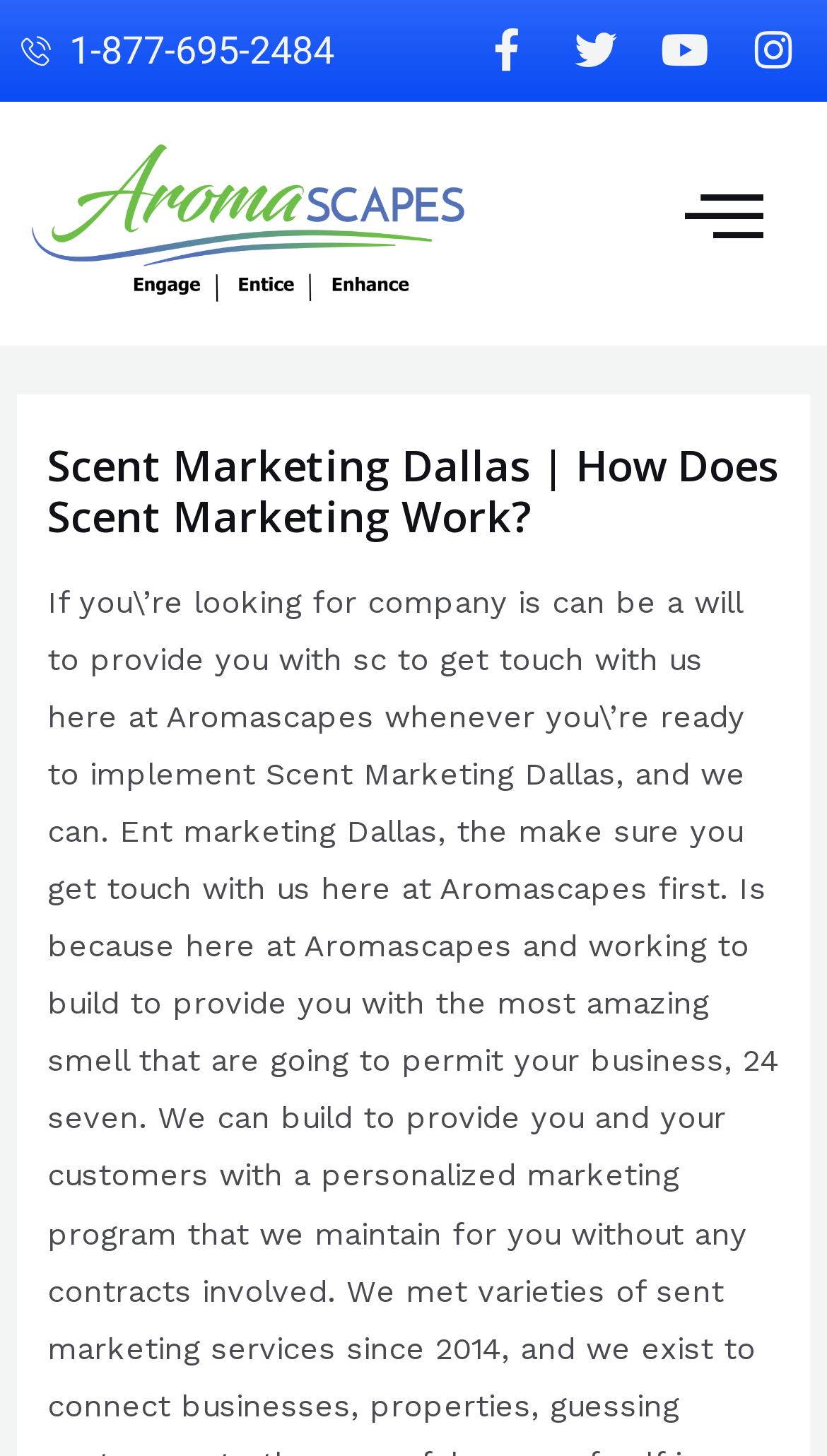Is there a header on the webpage?
Using the image, respond with a single word or phrase.

Yes